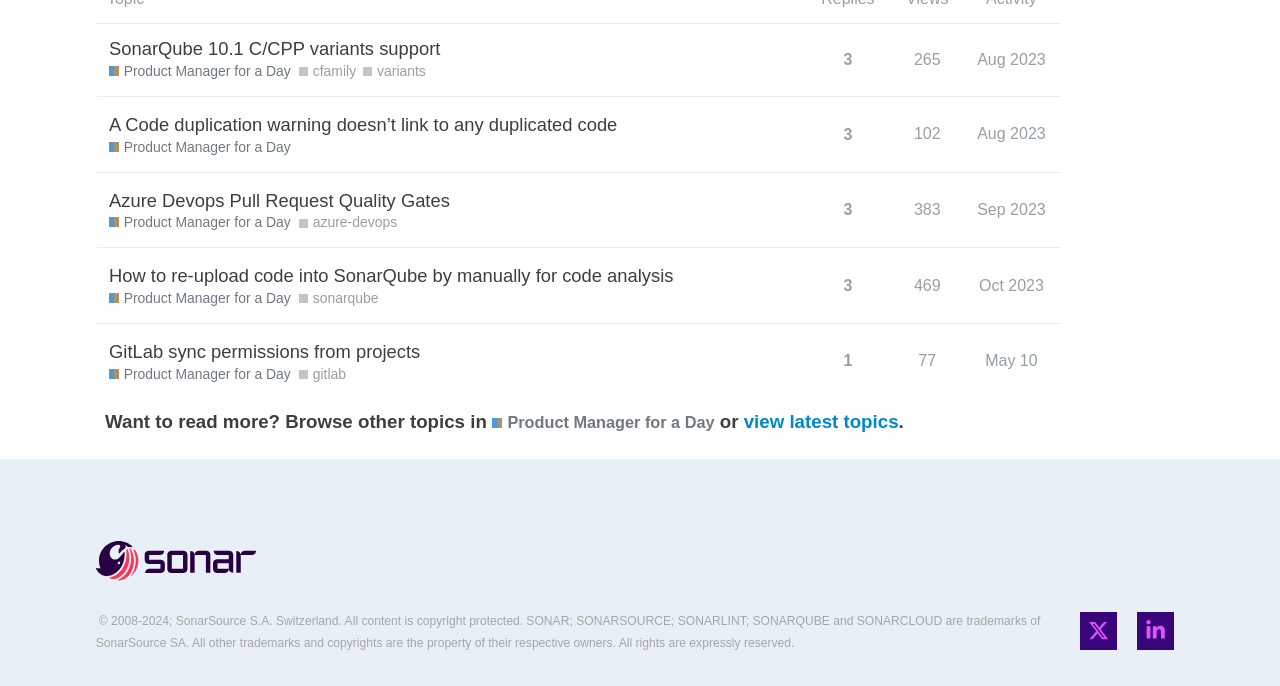Identify the bounding box coordinates of the area that should be clicked in order to complete the given instruction: "Click on the 'Product Manager for a Day' link". The bounding box coordinates should be four float numbers between 0 and 1, i.e., [left, top, right, bottom].

[0.085, 0.09, 0.227, 0.119]